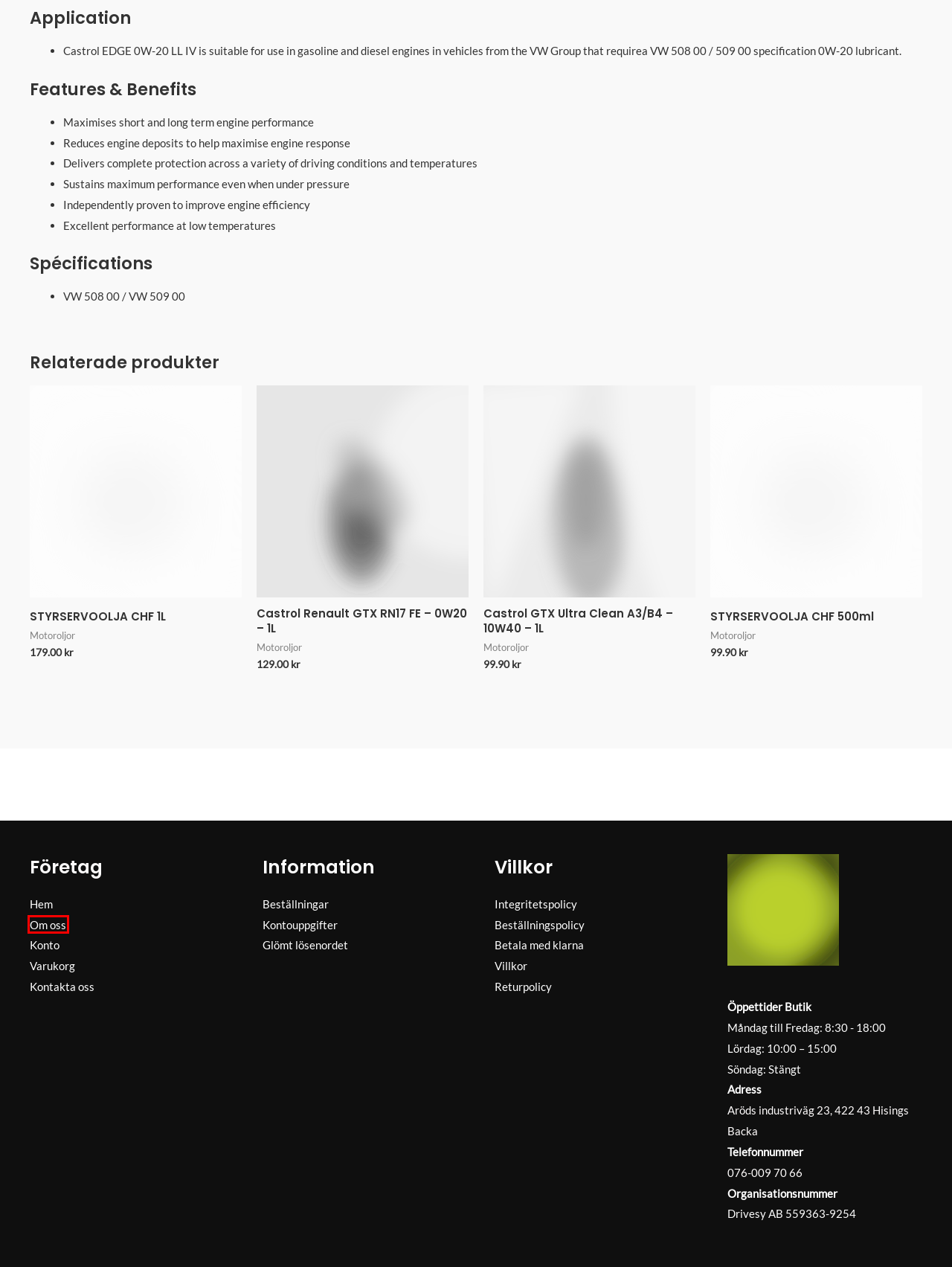You have a screenshot of a webpage with a red rectangle bounding box. Identify the best webpage description that corresponds to the new webpage after clicking the element within the red bounding box. Here are the candidates:
A. Hem - Drivesy - Din bildelsbutik i Göteborg
B. Returpolicy - Drivesy
C. Cart - Drivesy
D. Om oss - Drivesy
E. Villkor - Drivesy
F. Beställningspolicy - Drivesy
G. Integritetspolicy - Drivesy
H. STYRSERVOOLJA CHF 1L - Drivesy

D